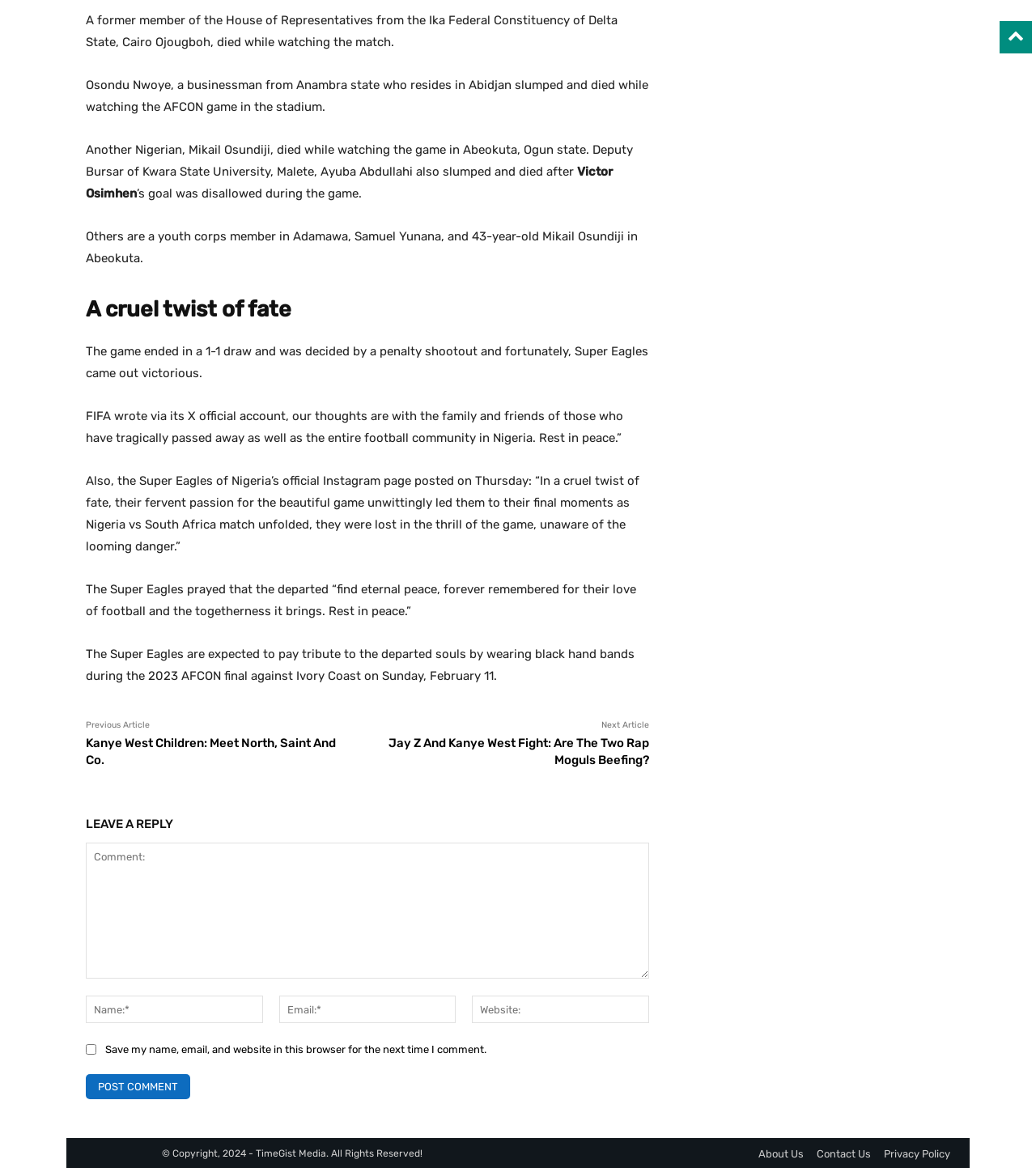What is the name of the Nigerian footballer mentioned in the article?
From the image, respond using a single word or phrase.

Victor Osimhen